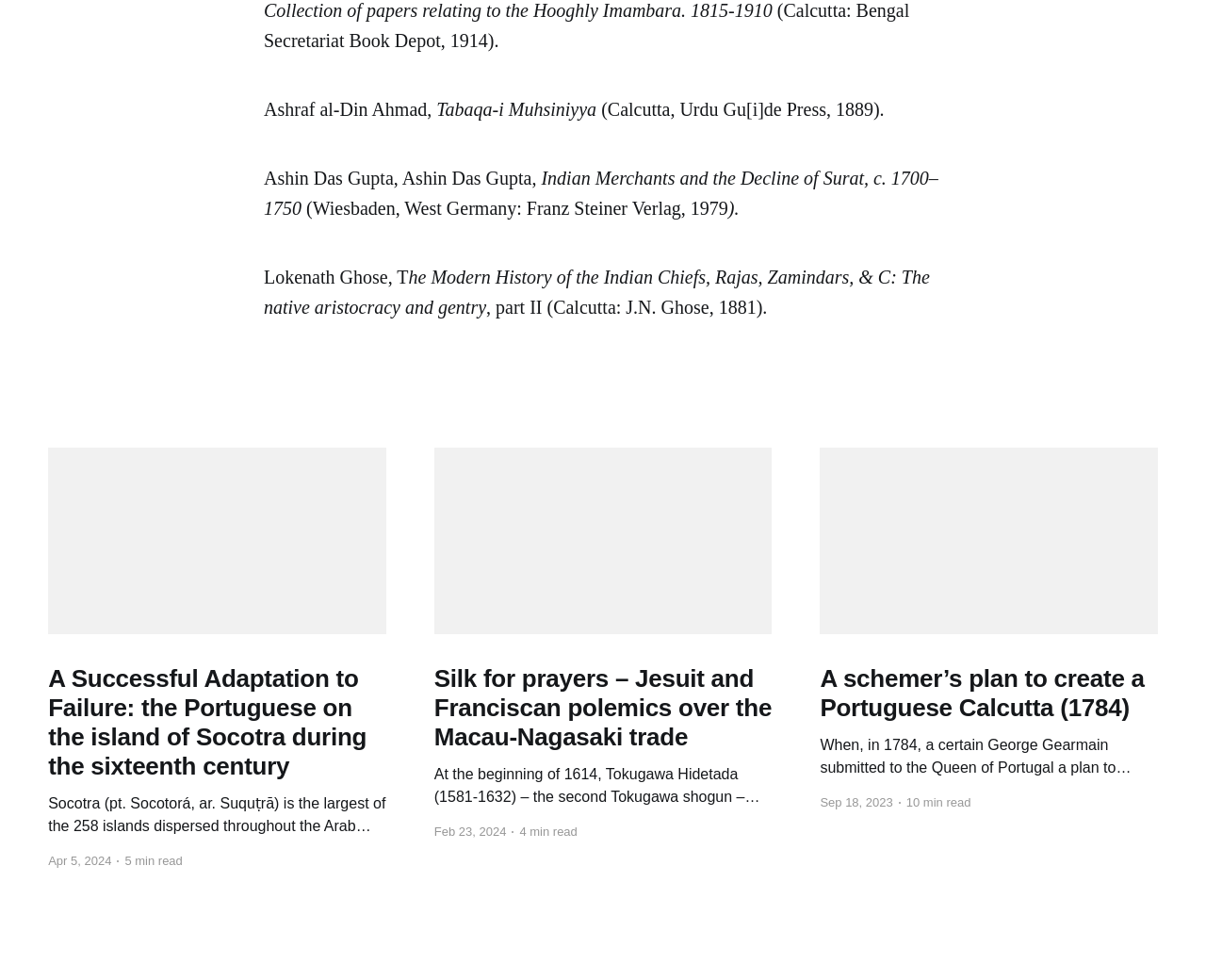Use a single word or phrase to answer the question: What is the location of Socotra?

At the easternmost point of the Horn of Africa